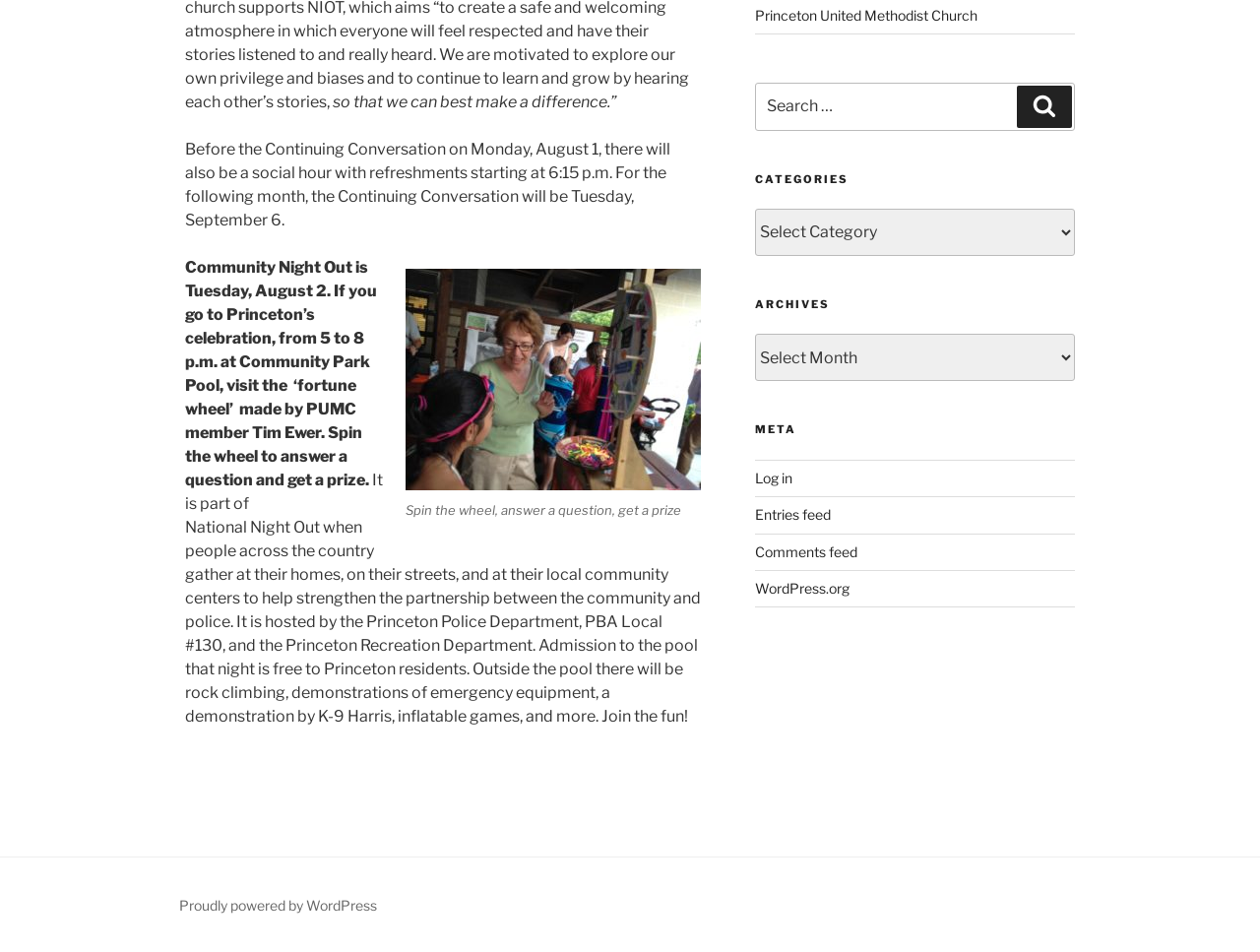Bounding box coordinates must be specified in the format (top-left x, top-left y, bottom-right x, bottom-right y). All values should be floating point numbers between 0 and 1. What are the bounding box coordinates of the UI element described as: Log in

[0.599, 0.493, 0.629, 0.511]